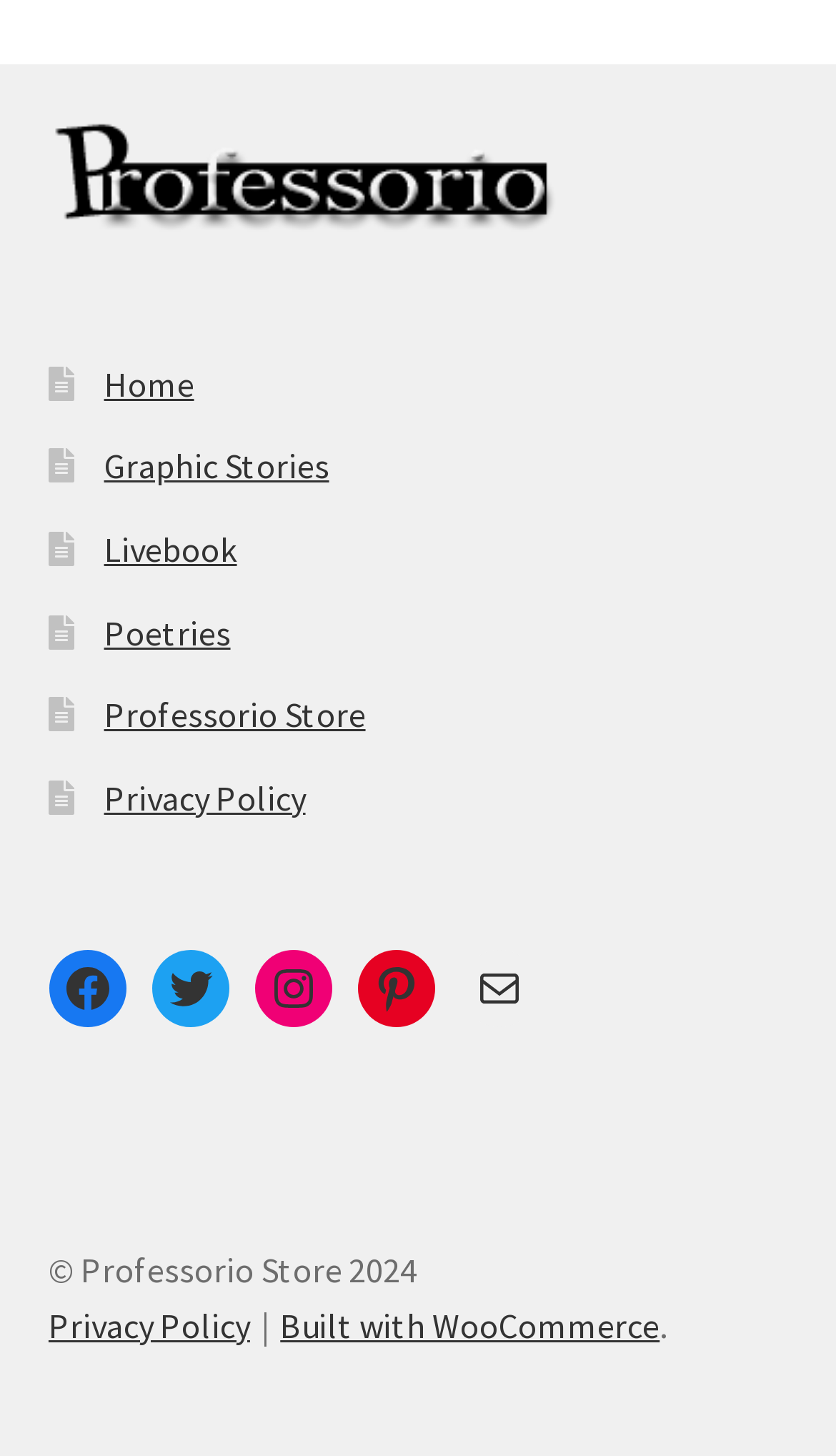What is the copyright year?
Look at the image and respond to the question as thoroughly as possible.

I found a StaticText element with the content '© Professorio Store 2024' at coordinates [0.058, 0.857, 0.499, 0.887], which indicates the copyright year.